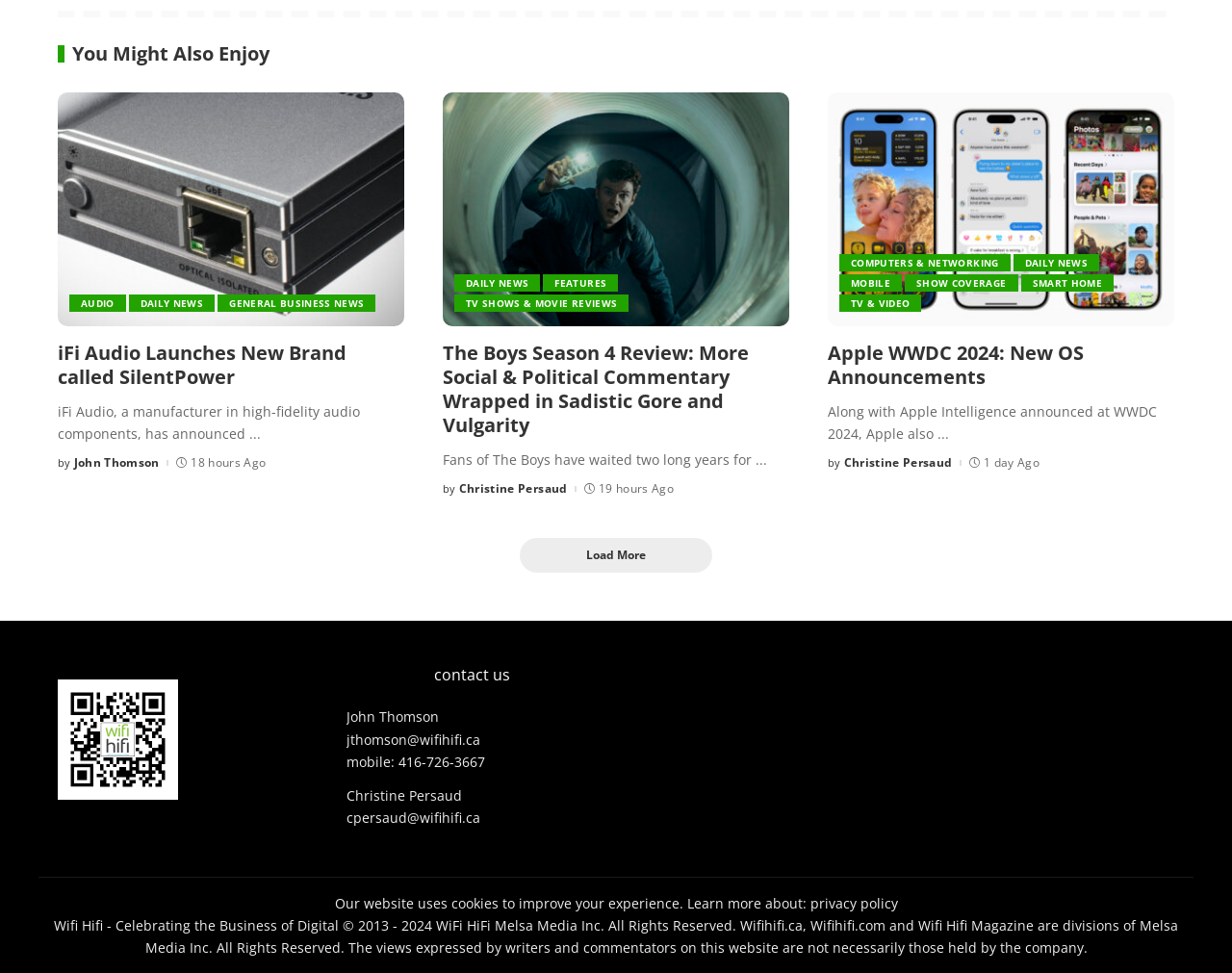Please provide the bounding box coordinates for the element that needs to be clicked to perform the following instruction: "Click on 'iFi Audio Launches New Brand called SilentPower'". The coordinates should be given as four float numbers between 0 and 1, i.e., [left, top, right, bottom].

[0.047, 0.095, 0.328, 0.335]